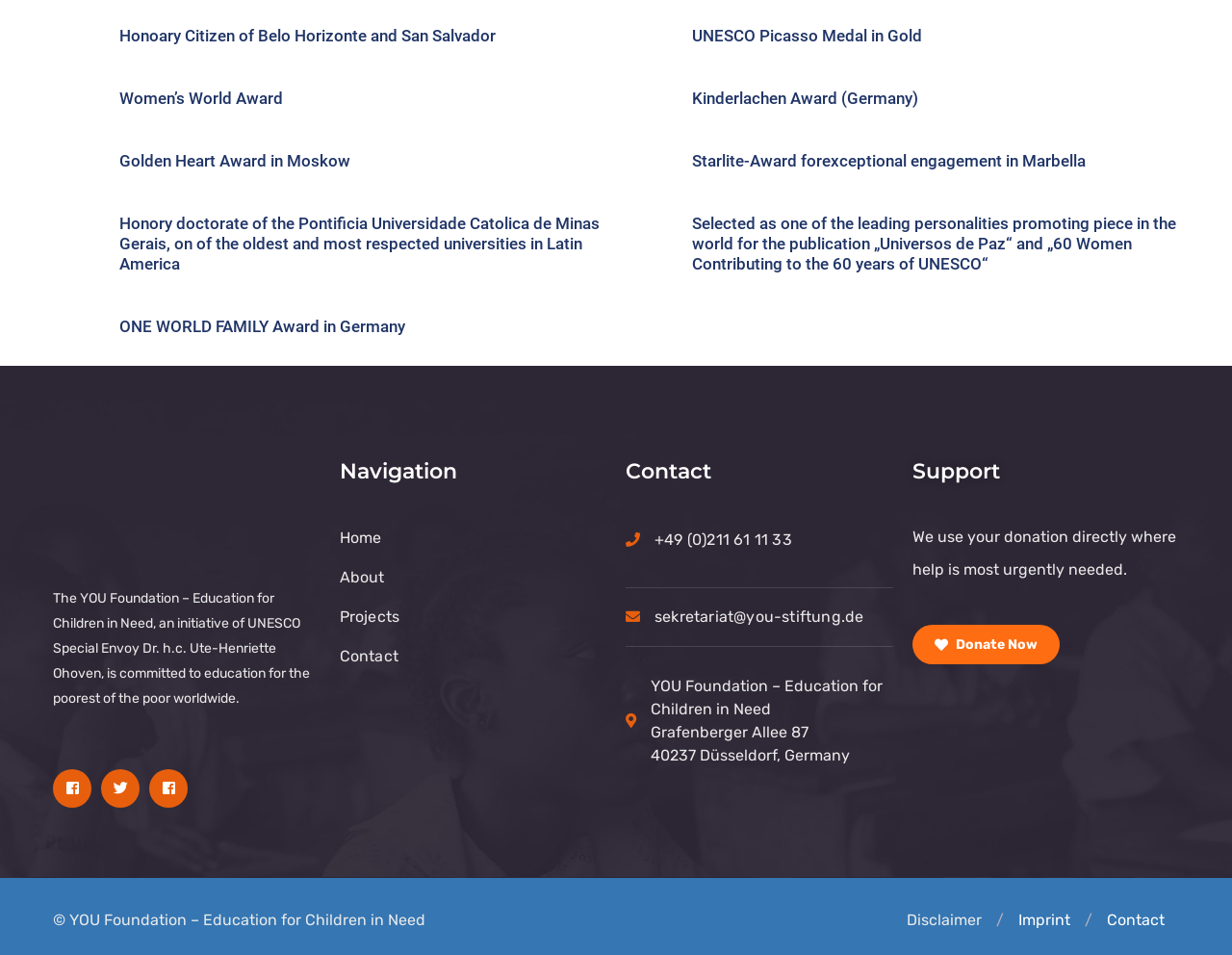Find the bounding box coordinates of the element to click in order to complete this instruction: "Contact us via phone". The bounding box coordinates must be four float numbers between 0 and 1, denoted as [left, top, right, bottom].

[0.531, 0.555, 0.643, 0.574]